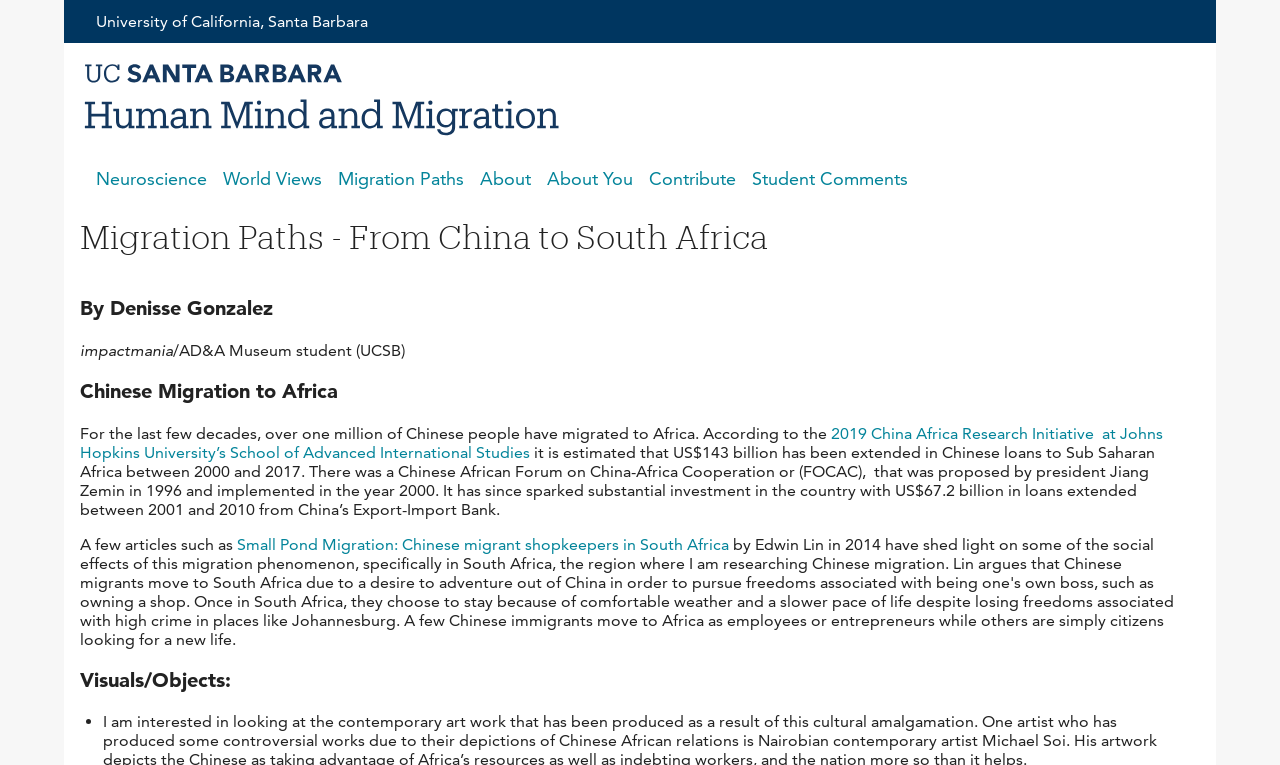Find the bounding box coordinates of the area to click in order to follow the instruction: "Go to the 'Migration Paths' page".

[0.264, 0.219, 0.362, 0.247]